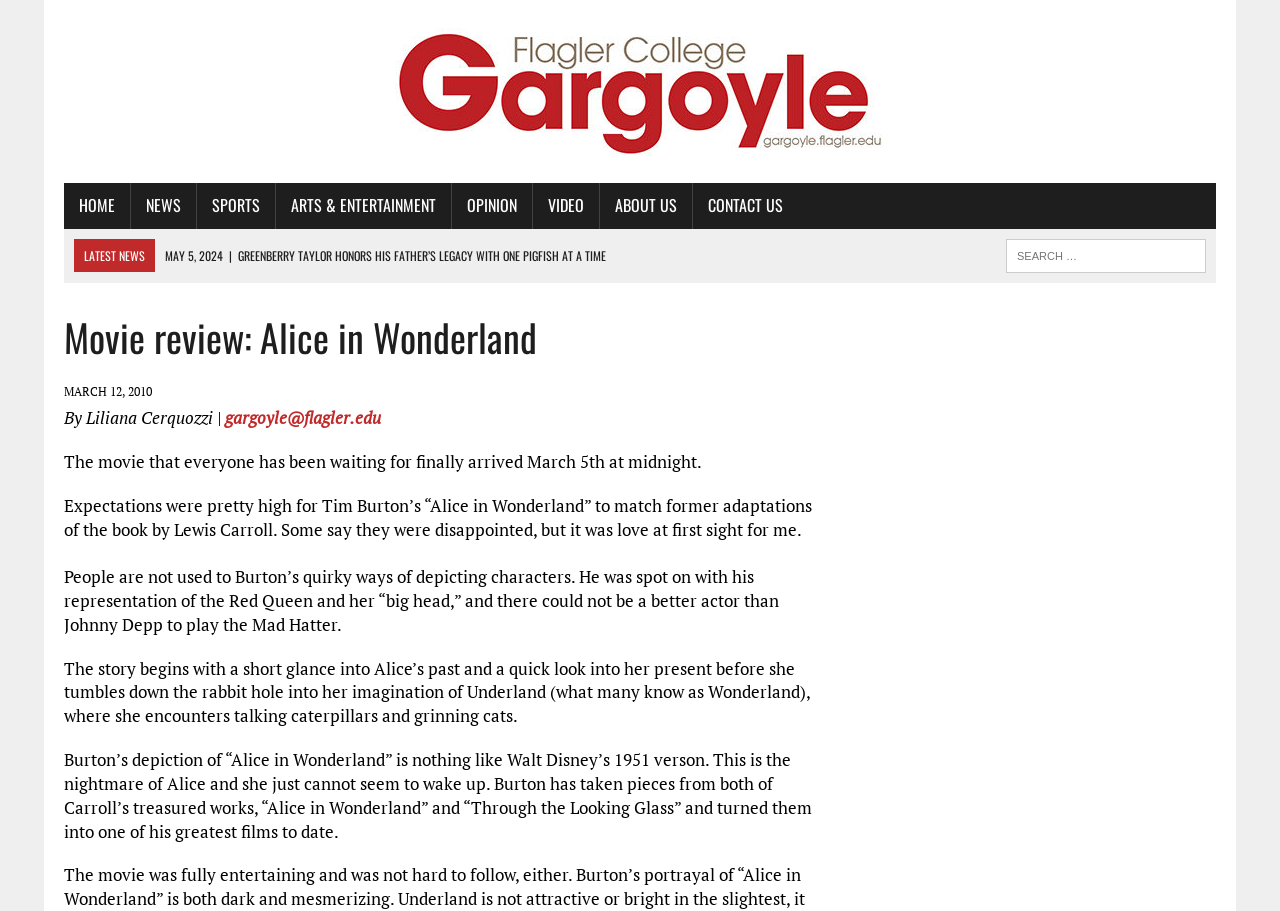Find the bounding box coordinates for the element described here: "About Us".

[0.469, 0.201, 0.541, 0.251]